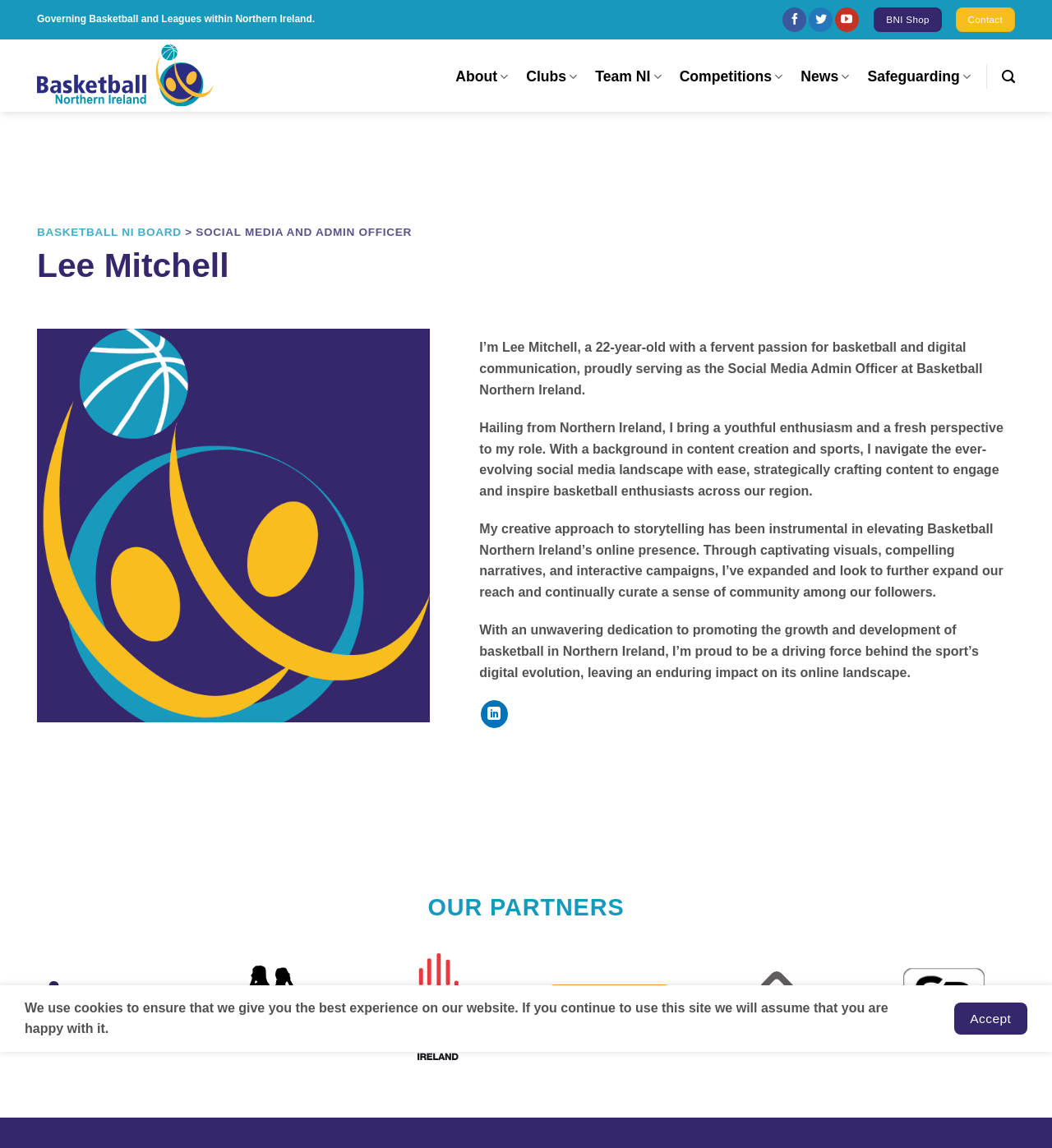Specify the bounding box coordinates for the region that must be clicked to perform the given instruction: "Follow on Facebook".

[0.744, 0.006, 0.767, 0.028]